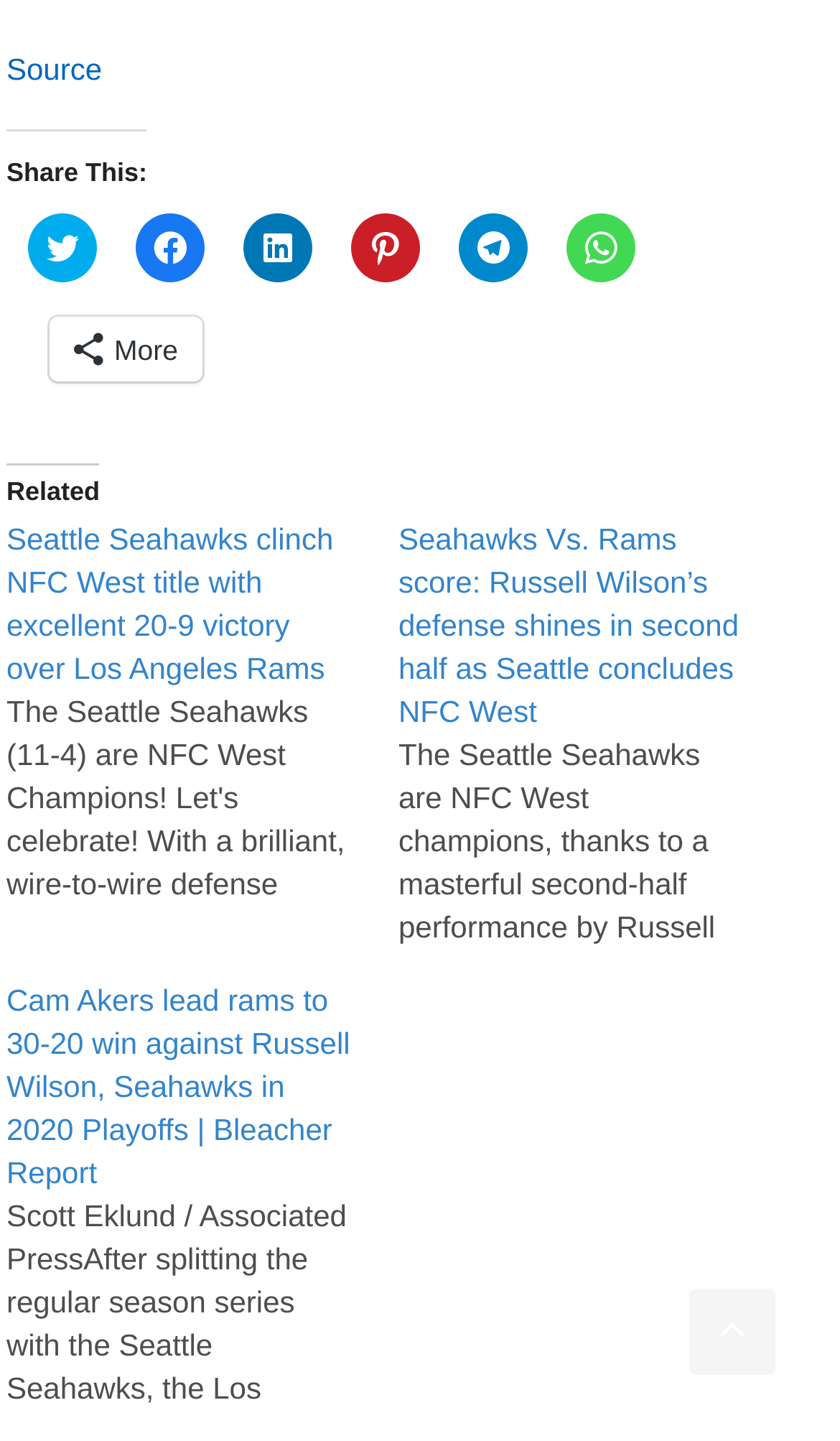Find the bounding box coordinates for the area that should be clicked to accomplish the instruction: "Share on Twitter".

[0.033, 0.149, 0.115, 0.197]